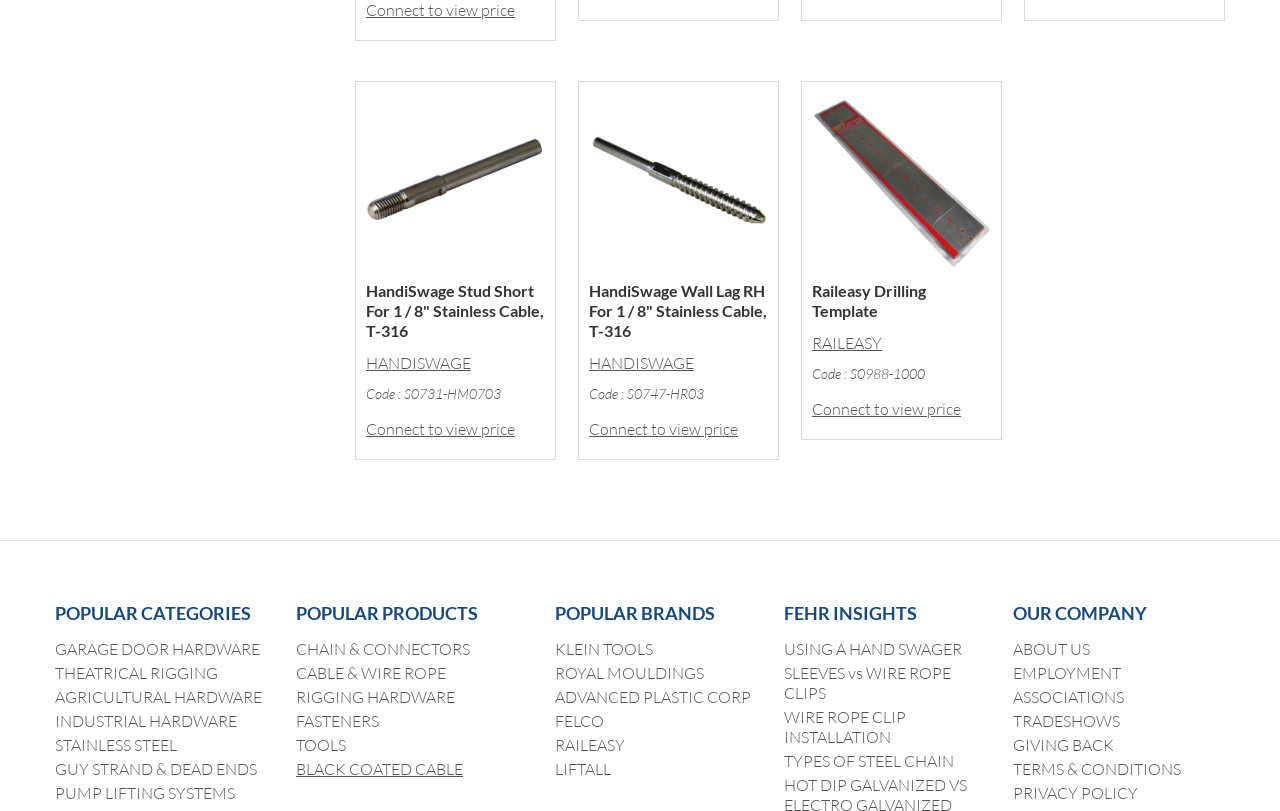How many products are shown on the page?
Analyze the image and provide a thorough answer to the question.

I counted the number of product images and found 3 products: HandiSwage Stud Short, HandiSwage Wall Lag RH, and Raileasy Drilling Template.